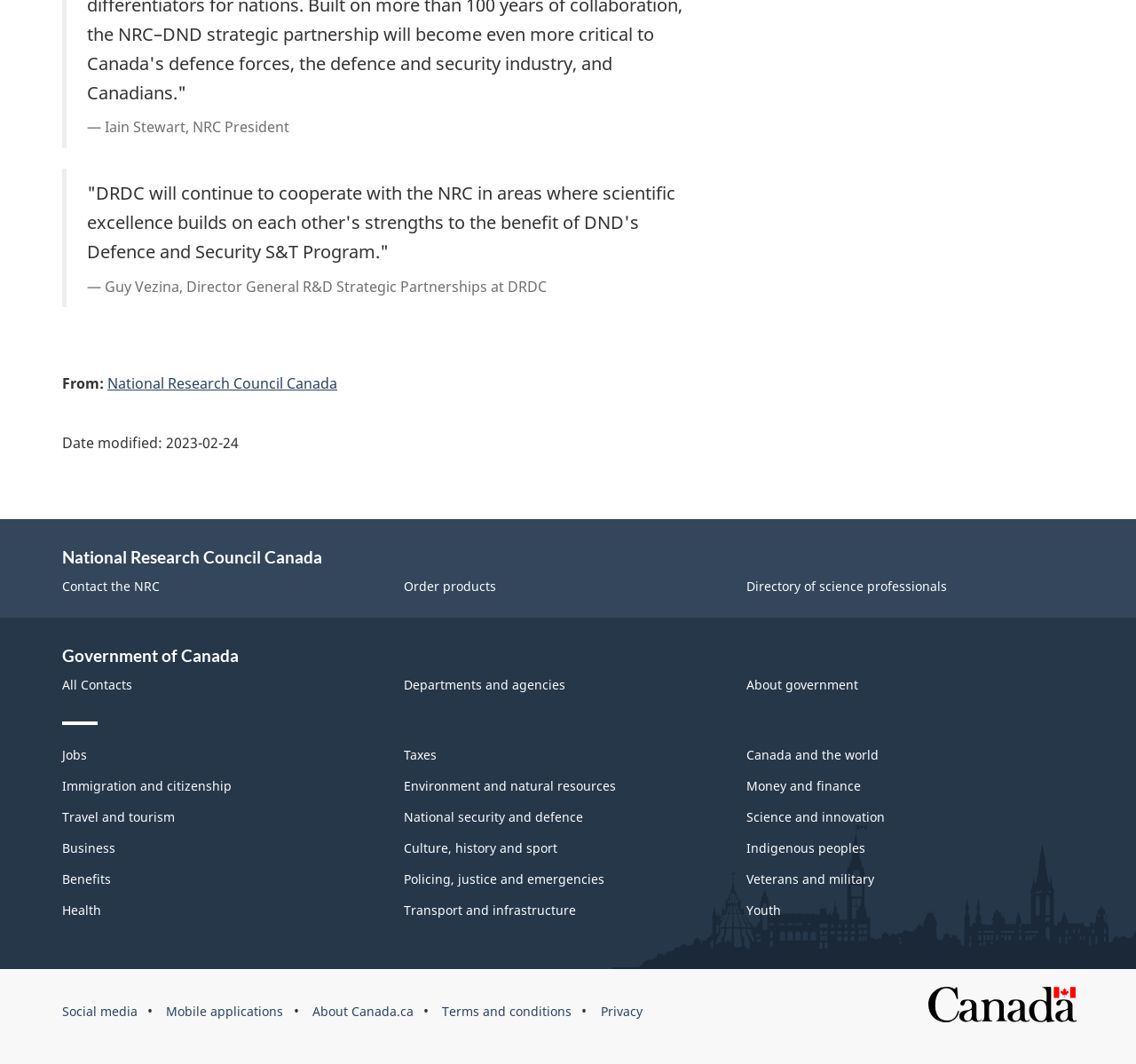What is the name of the director general of R&D Strategic Partnerships at DRDC?
Look at the image and answer the question using a single word or phrase.

Guy Vezina